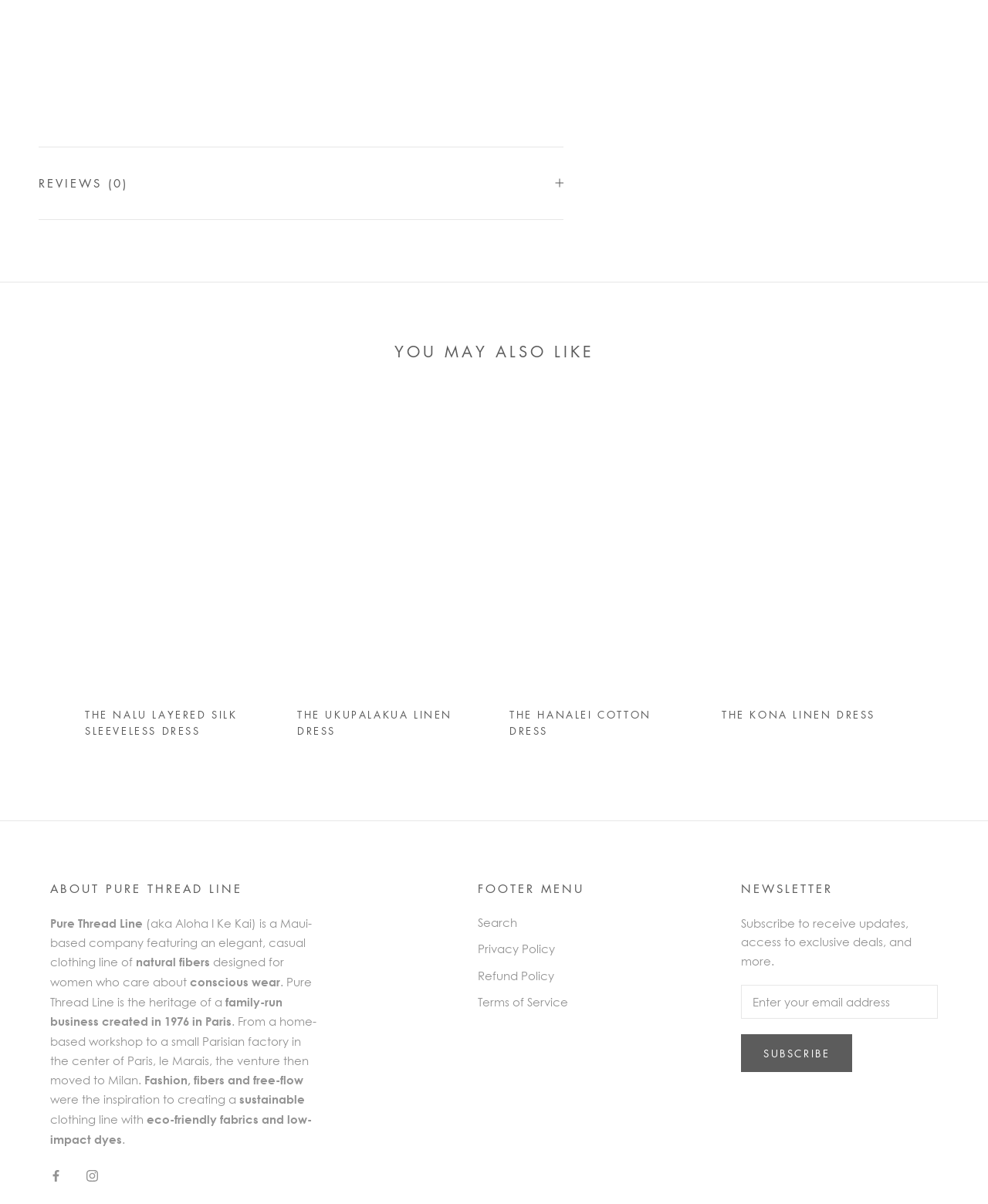Pinpoint the bounding box coordinates of the element to be clicked to execute the instruction: "View the NALU layered Silk sleeveless Dress".

[0.086, 0.347, 0.27, 0.573]